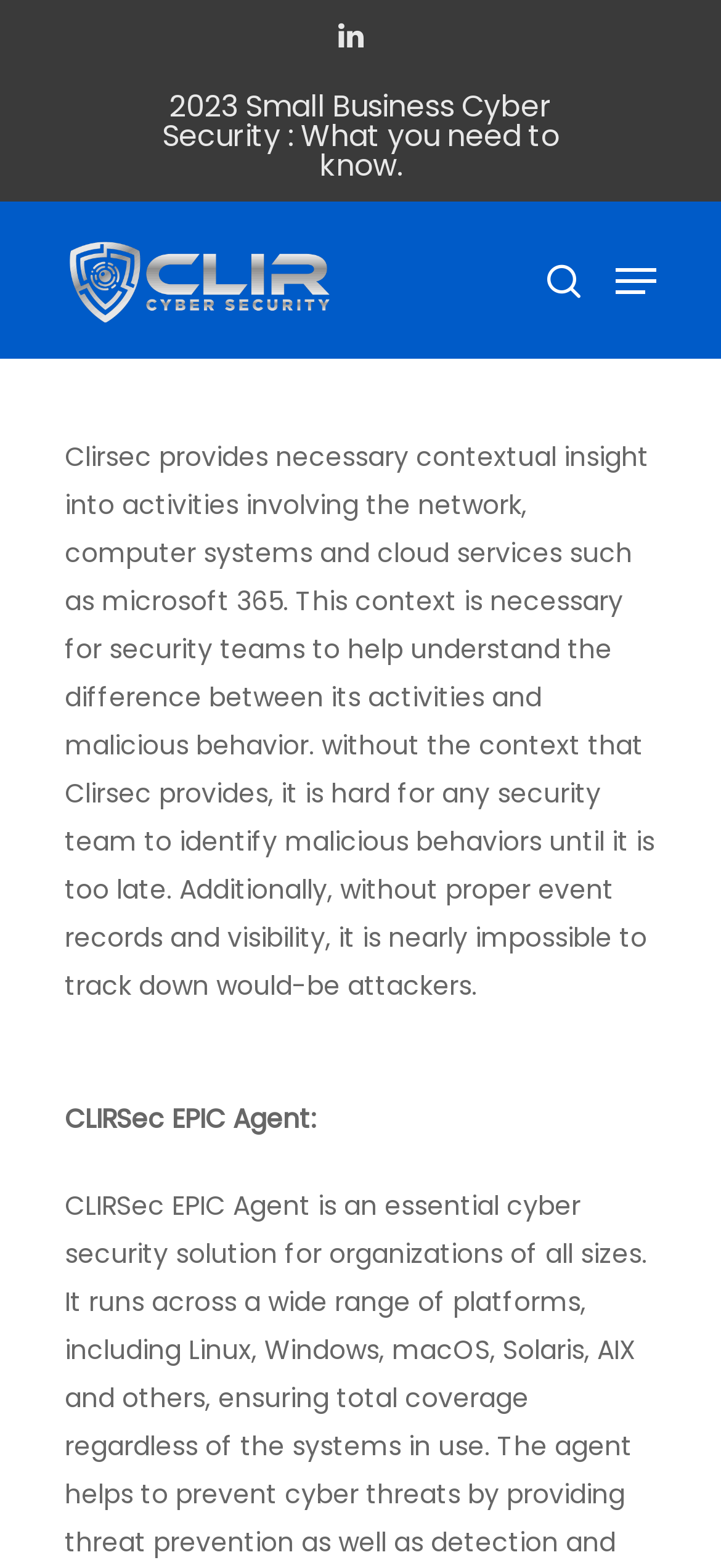Craft a detailed narrative of the webpage's structure and content.

The webpage is about EPIC Agent - CLIRSec™, a cybersecurity solution. At the top right corner, there is a LinkedIn link. Below it, there is a prominent link titled "2023 Small Business Cyber Security : What you need to know." 

On the top left side, there is a search bar with a "Search" textbox and a "Close Search" link next to it. Below the search bar, there is a link to CLIRSec™, accompanied by an image with the same name. 

To the right of the CLIRSec™ link, there is another "search" link. On the top right corner, there is a "Navigation Menu" link that can be expanded. 

The main content of the webpage is a paragraph of text that explains the importance of Clirsec in providing contextual insight into network activities, computer systems, and cloud services. It highlights the difficulty of identifying malicious behavior without proper event records and visibility. 

Below this paragraph, there is a heading titled "CLIRSec EPIC Agent:".